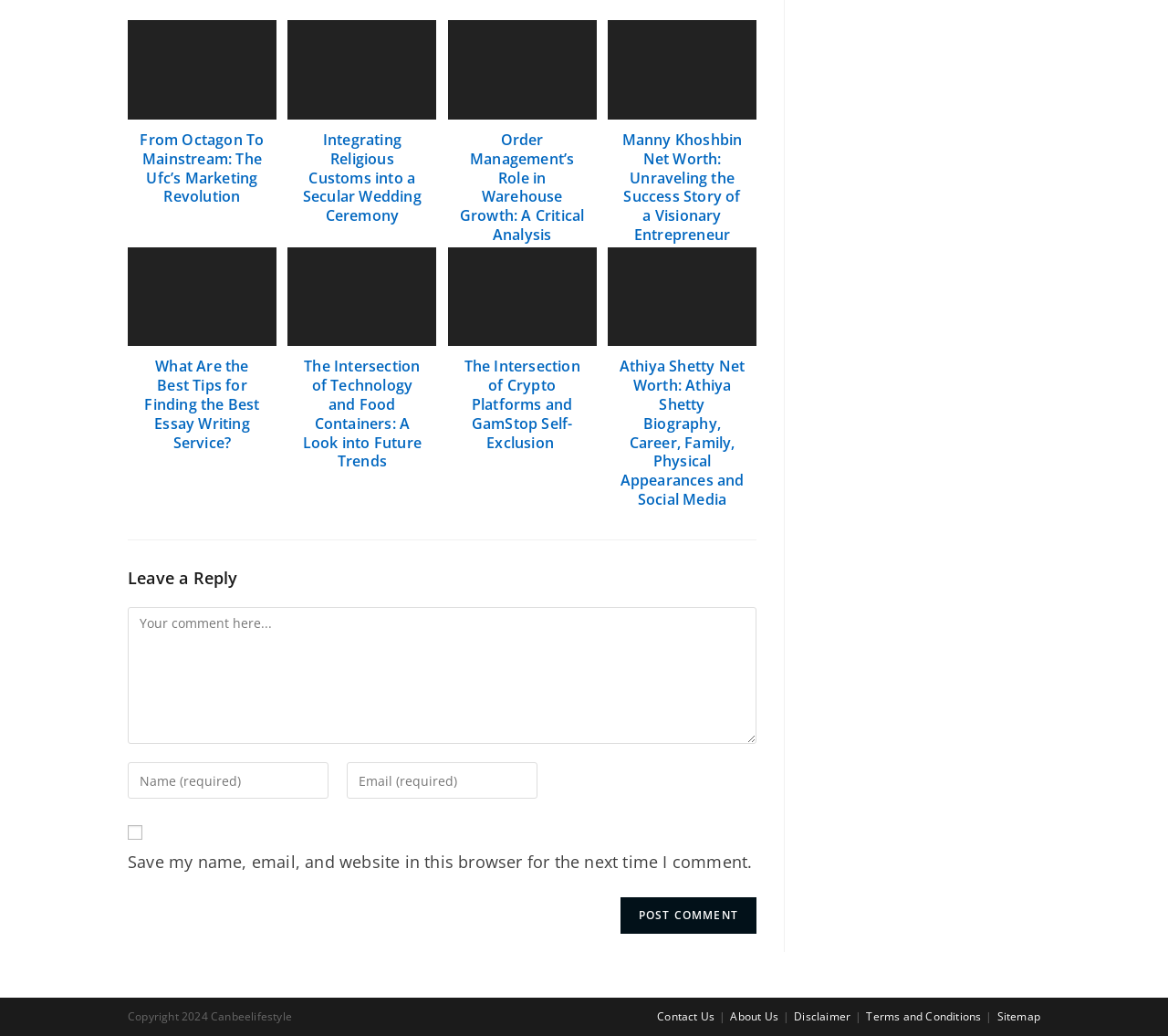Is there a comment section?
From the image, respond with a single word or phrase.

Yes